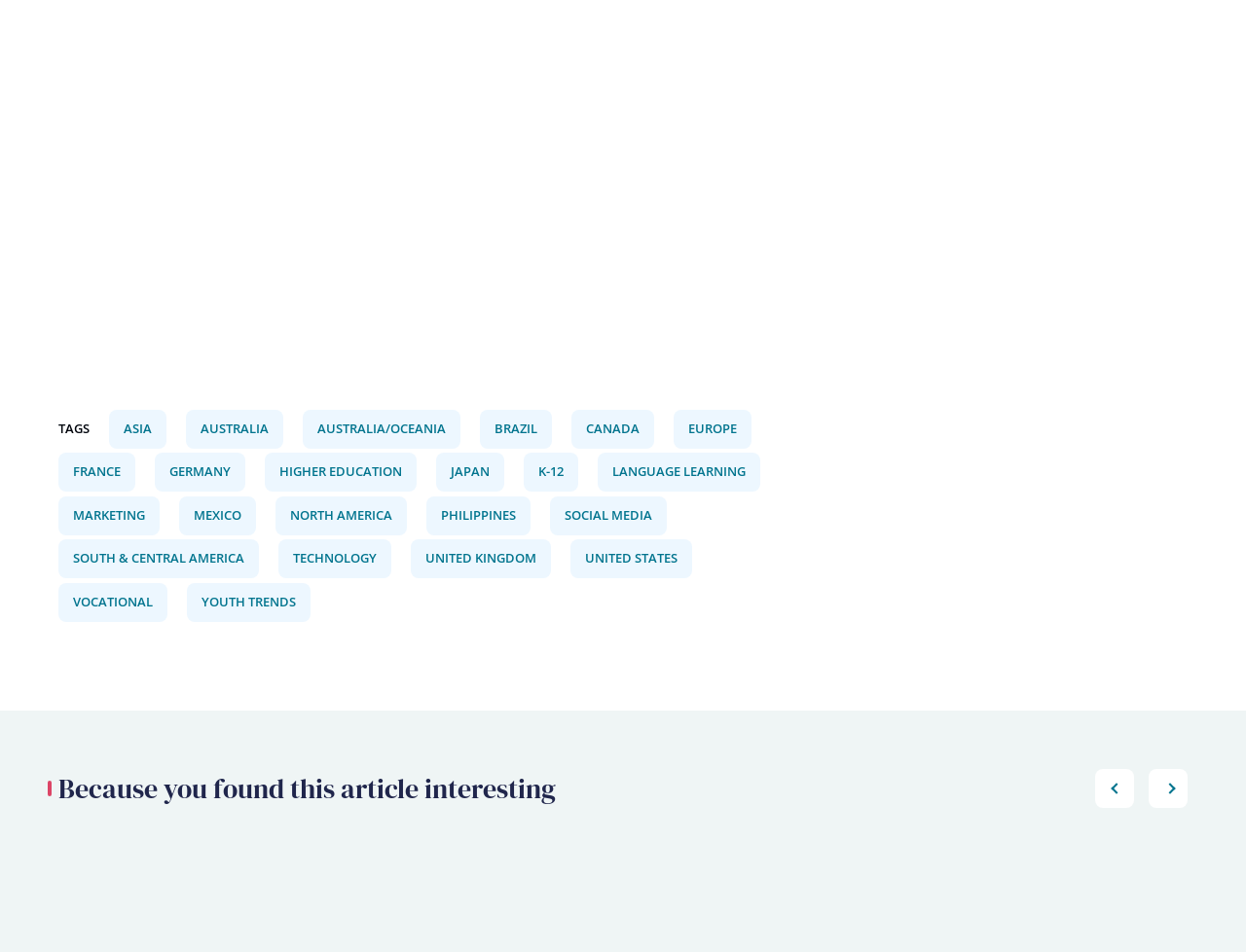Use a single word or phrase to answer the following:
What is the category of the article 'ASIA'?

TAGS